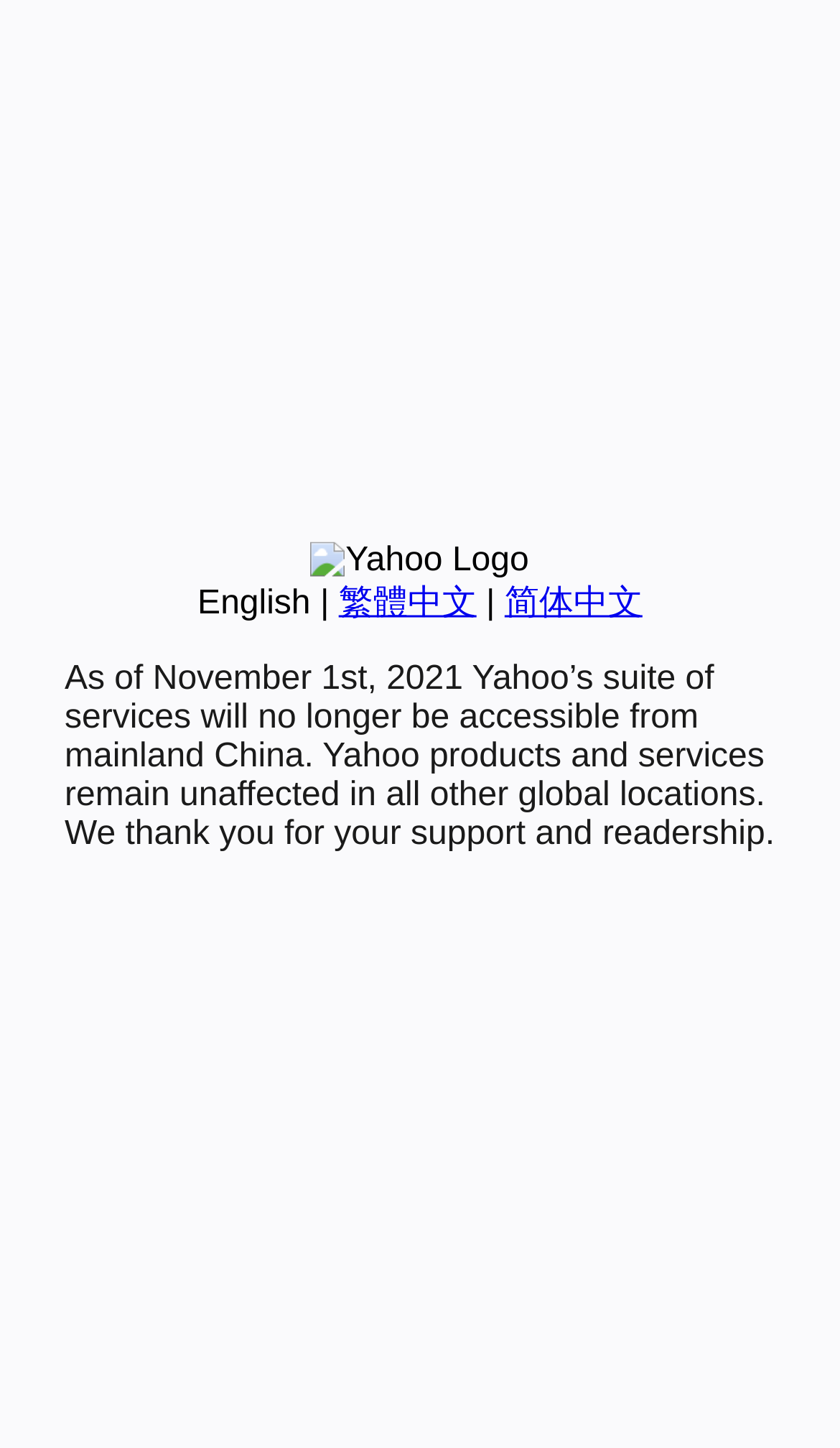Determine the bounding box coordinates (top-left x, top-left y, bottom-right x, bottom-right y) of the UI element described in the following text: English

[0.235, 0.404, 0.37, 0.429]